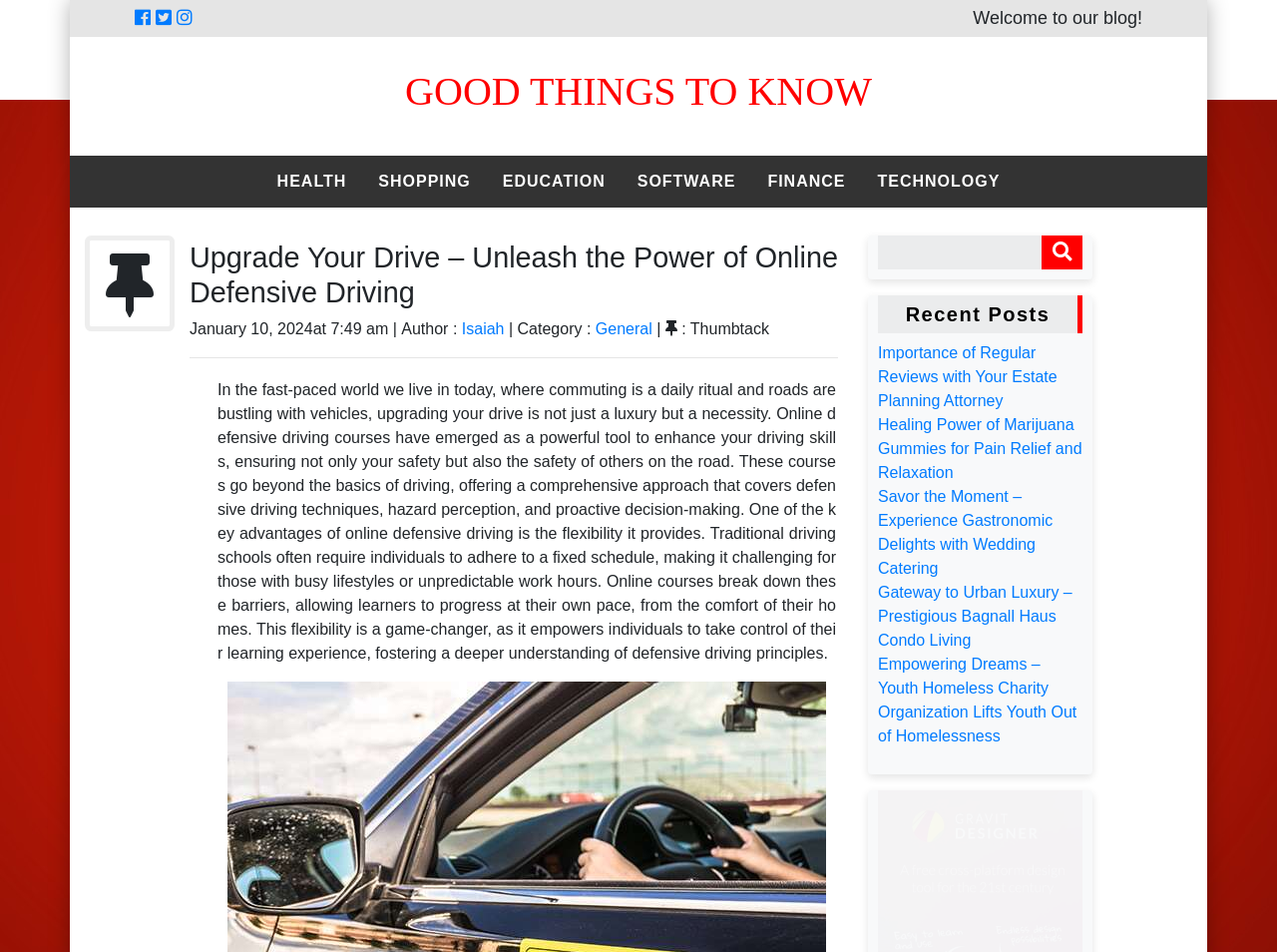Please indicate the bounding box coordinates of the element's region to be clicked to achieve the instruction: "Click the 'Importance of Regular Reviews with Your Estate Planning Attorney' link". Provide the coordinates as four float numbers between 0 and 1, i.e., [left, top, right, bottom].

[0.688, 0.361, 0.828, 0.429]